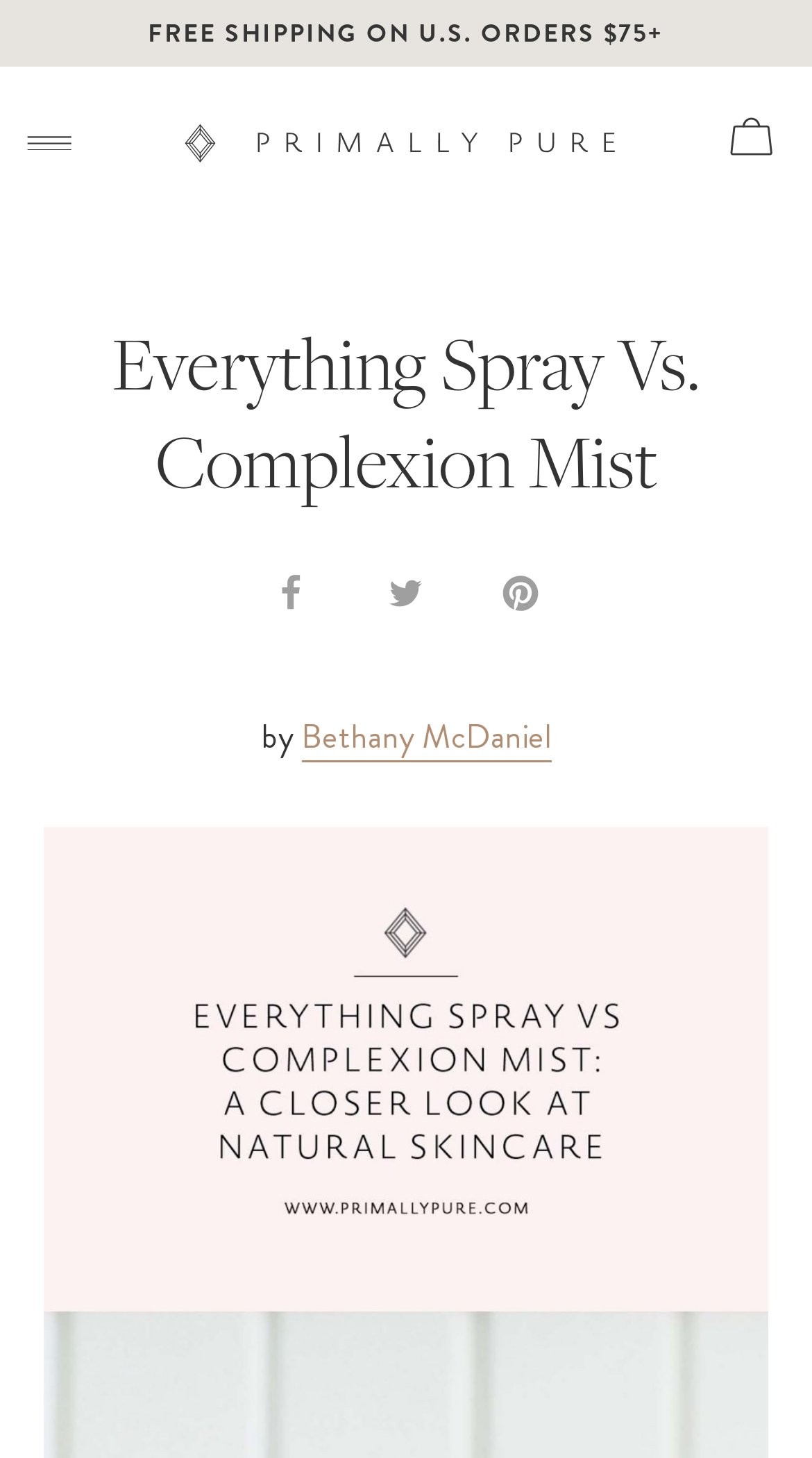Specify the bounding box coordinates for the region that must be clicked to perform the given instruction: "Click the 'main-menu' button".

[0.031, 0.086, 0.091, 0.109]